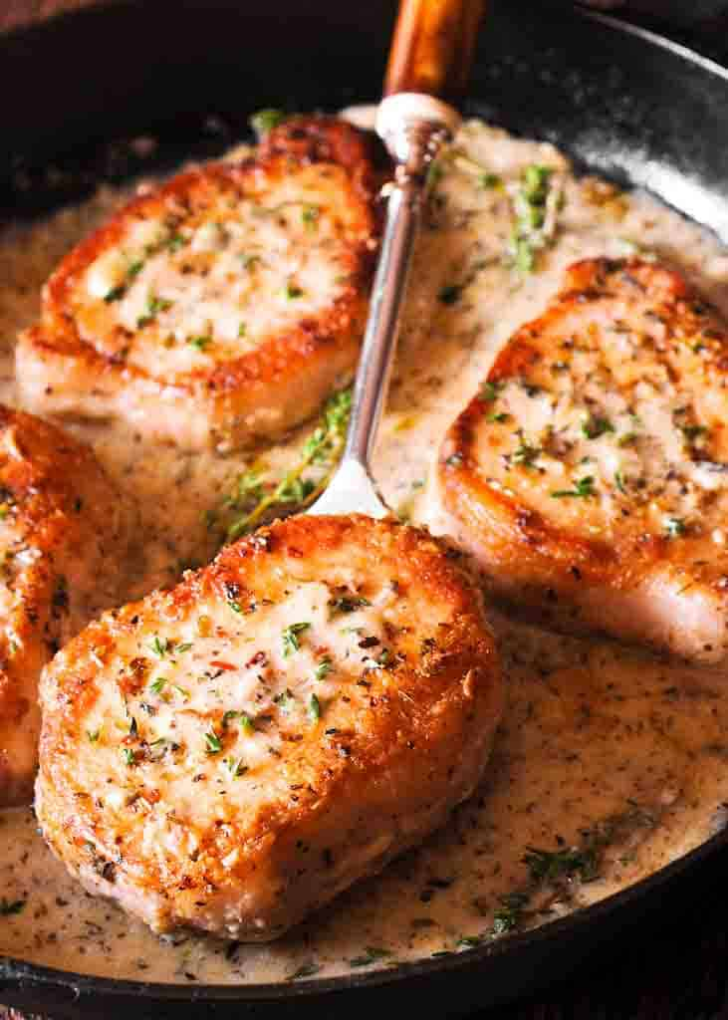What type of cookware is used to present the dish?
Look at the image and answer the question using a single word or phrase.

Cast-iron skillet